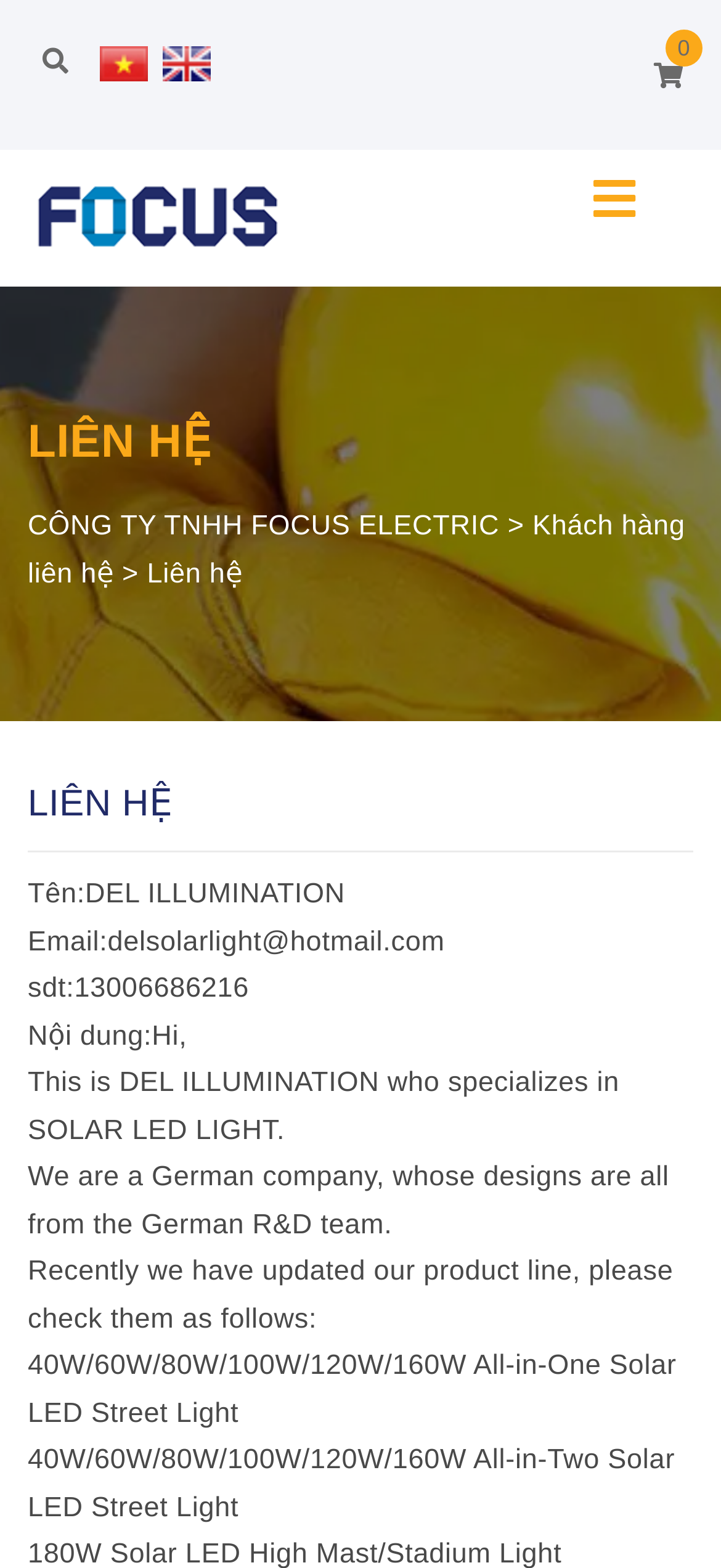Given the element description CÔNG TY TNHH FOCUS ELECTRIC, specify the bounding box coordinates of the corresponding UI element in the format (top-left x, top-left y, bottom-right x, bottom-right y). All values must be between 0 and 1.

[0.038, 0.326, 0.693, 0.346]